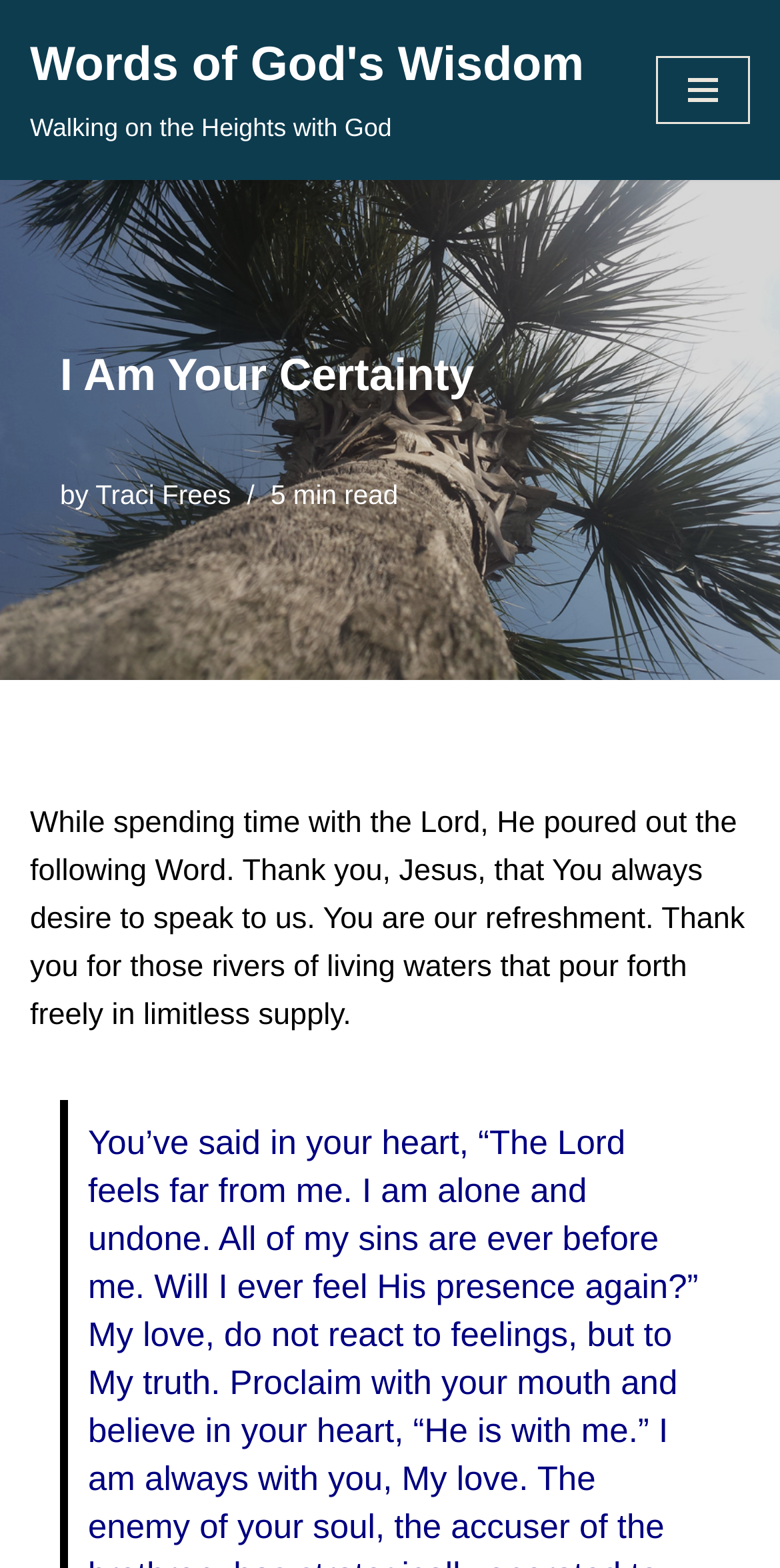How long does it take to read the article?
Kindly offer a comprehensive and detailed response to the question.

The time it takes to read the article can be found by looking at the text '5 min read', which indicates that the article can be read in 5 minutes.